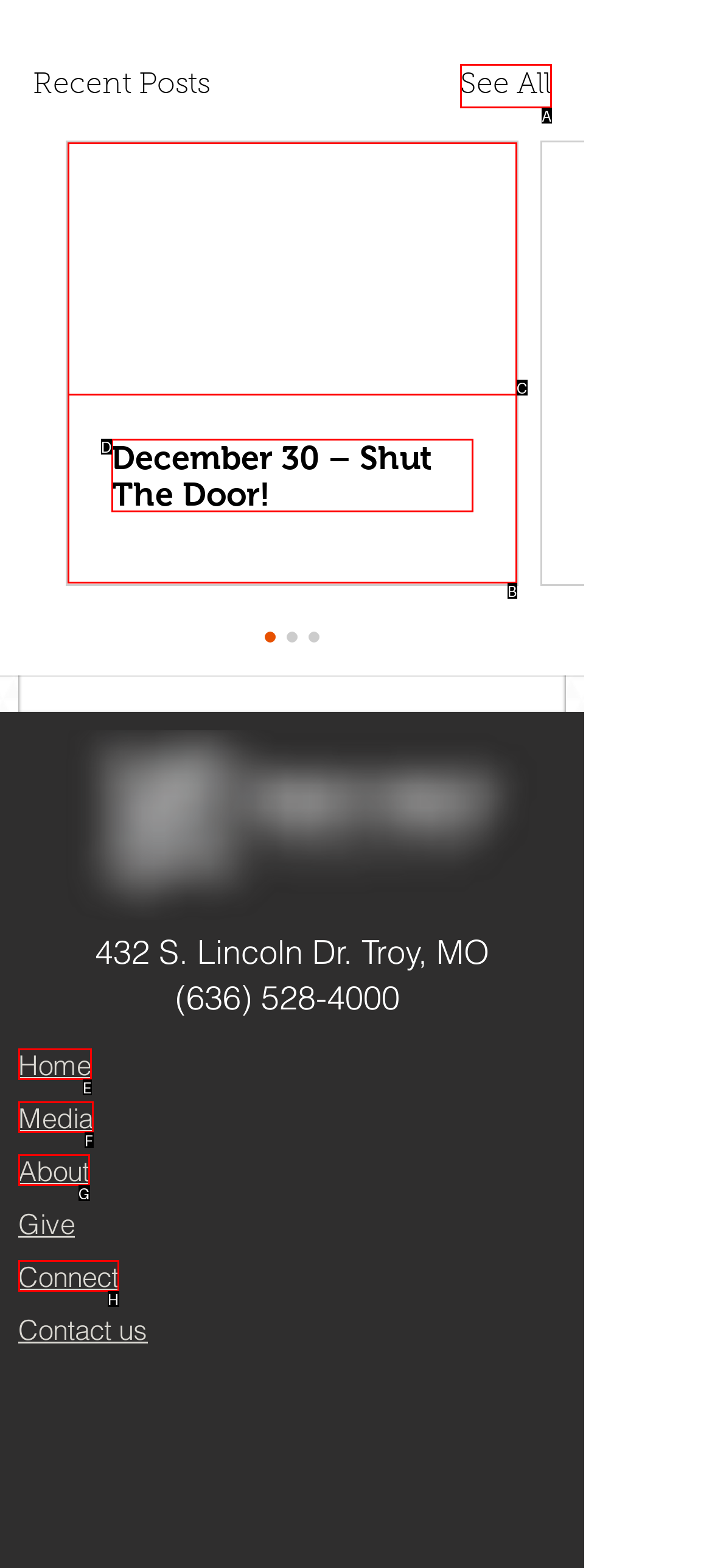Identify the option that corresponds to: See All
Respond with the corresponding letter from the choices provided.

A